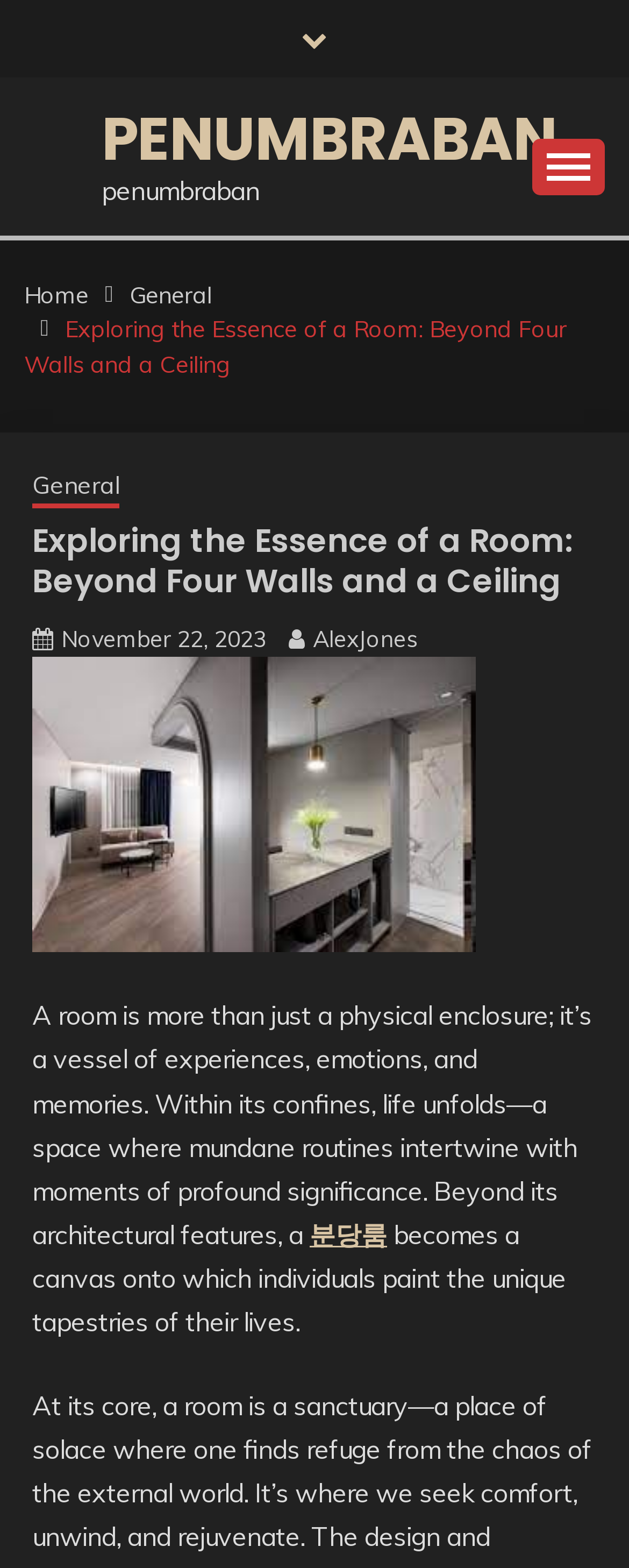Based on the element description, predict the bounding box coordinates (top-left x, top-left y, bottom-right x, bottom-right y) for the UI element in the screenshot: November 22, 2023November 22, 2023

[0.097, 0.398, 0.423, 0.417]